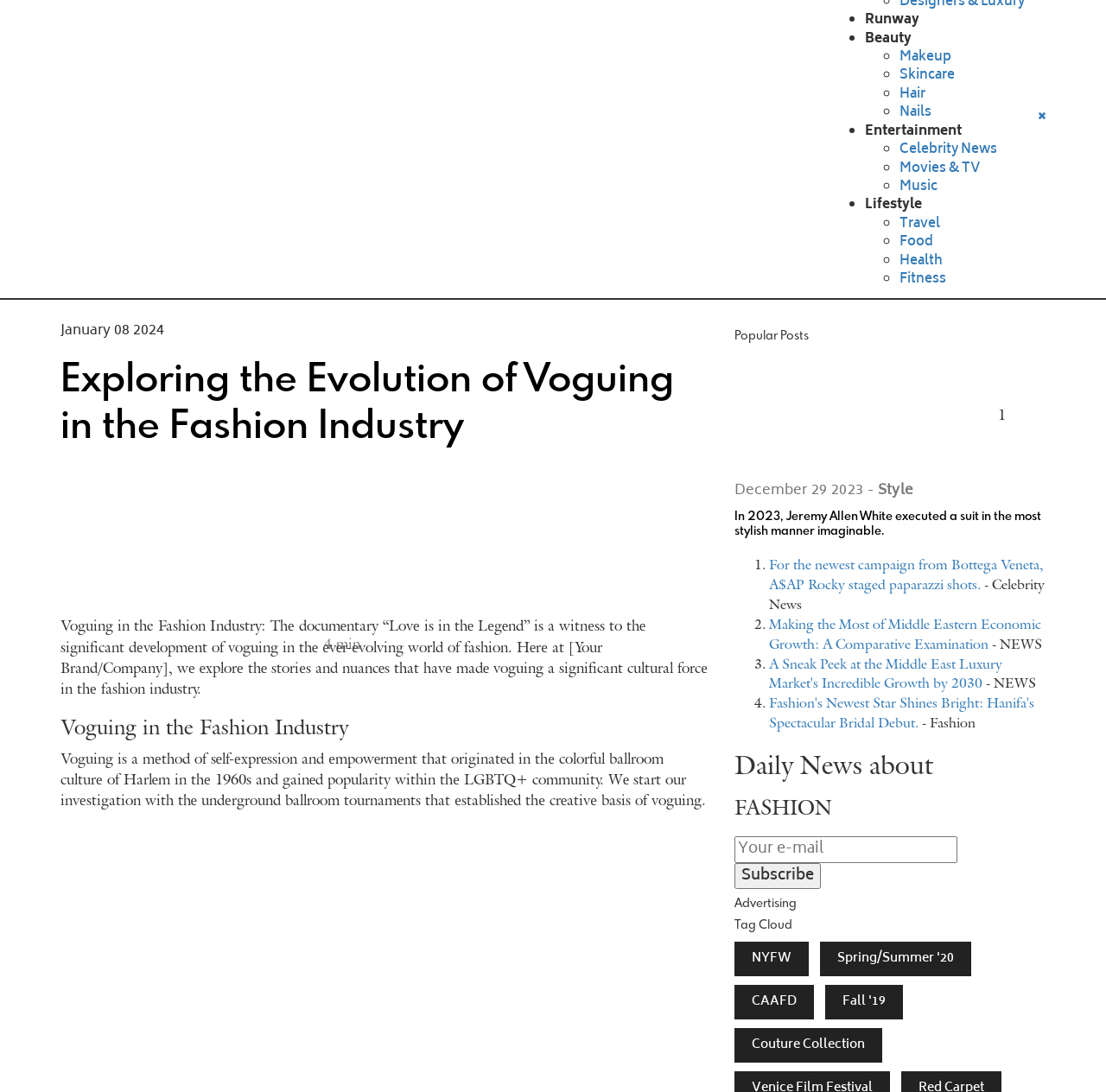What is the category of the article 'Exploring the Evolution of Voguing in the Fashion Industry'?
Answer with a single word or short phrase according to what you see in the image.

Fashion